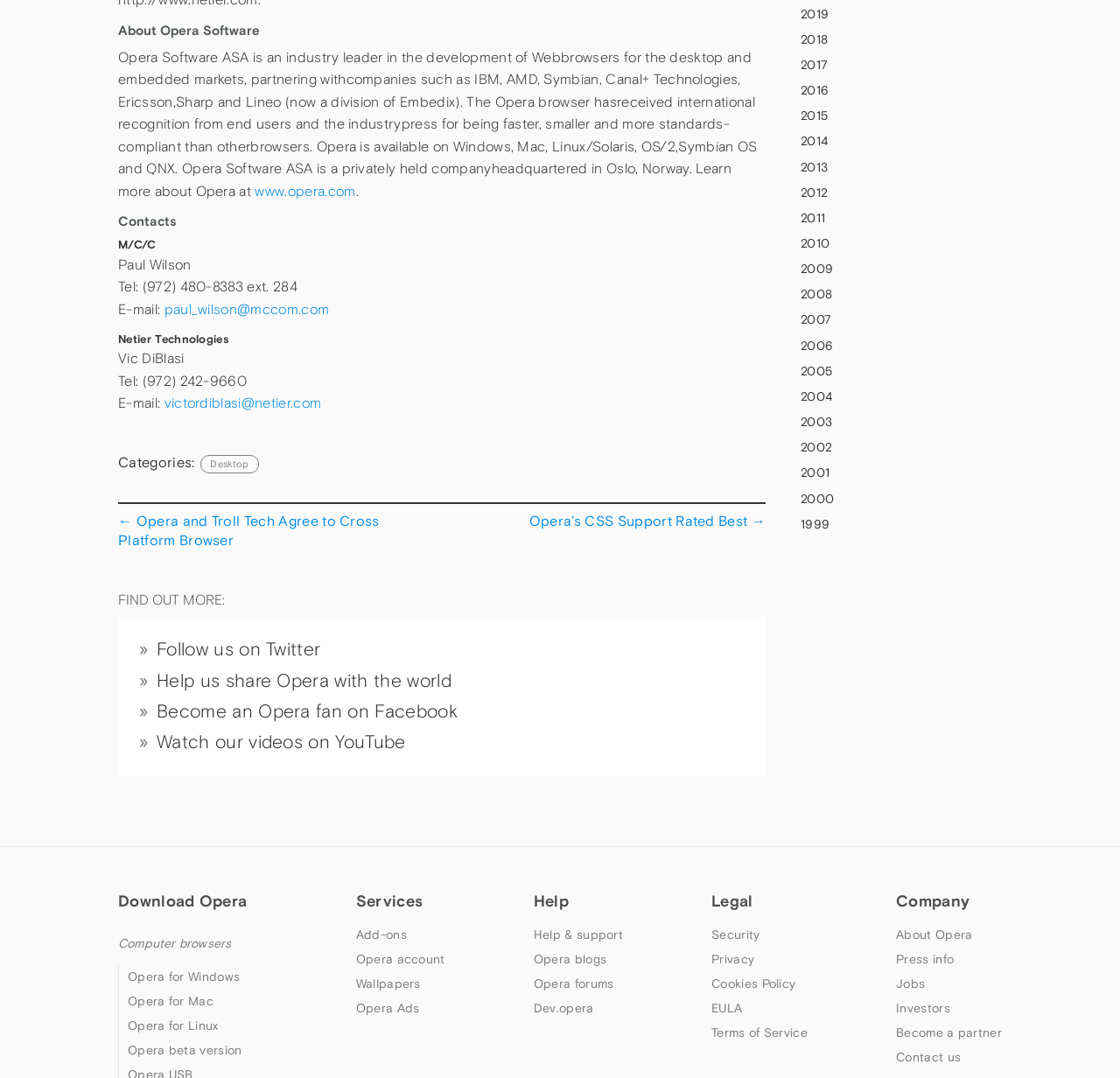Determine the bounding box coordinates of the clickable element necessary to fulfill the instruction: "Read about MediaTek Dimensity 2000 chip". Provide the coordinates as four float numbers within the 0 to 1 range, i.e., [left, top, right, bottom].

None